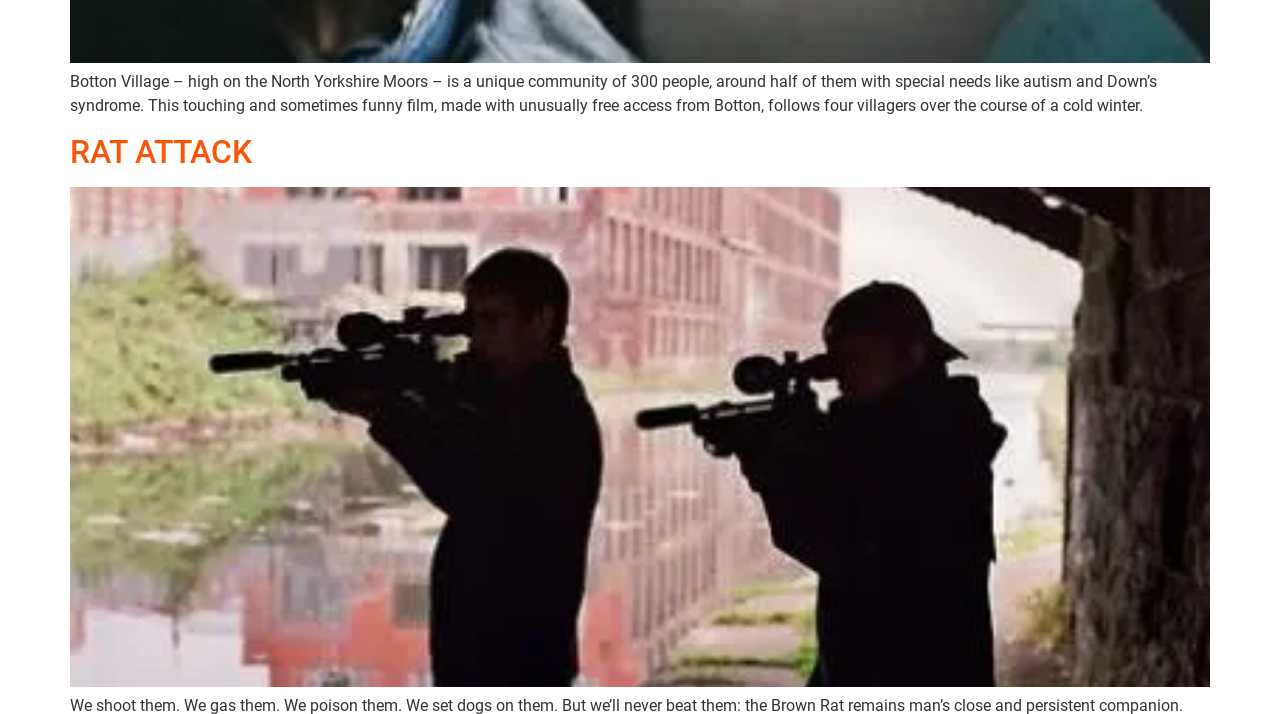Calculate the bounding box coordinates of the UI element given the description: "RAT ATTACK".

[0.055, 0.186, 0.197, 0.239]